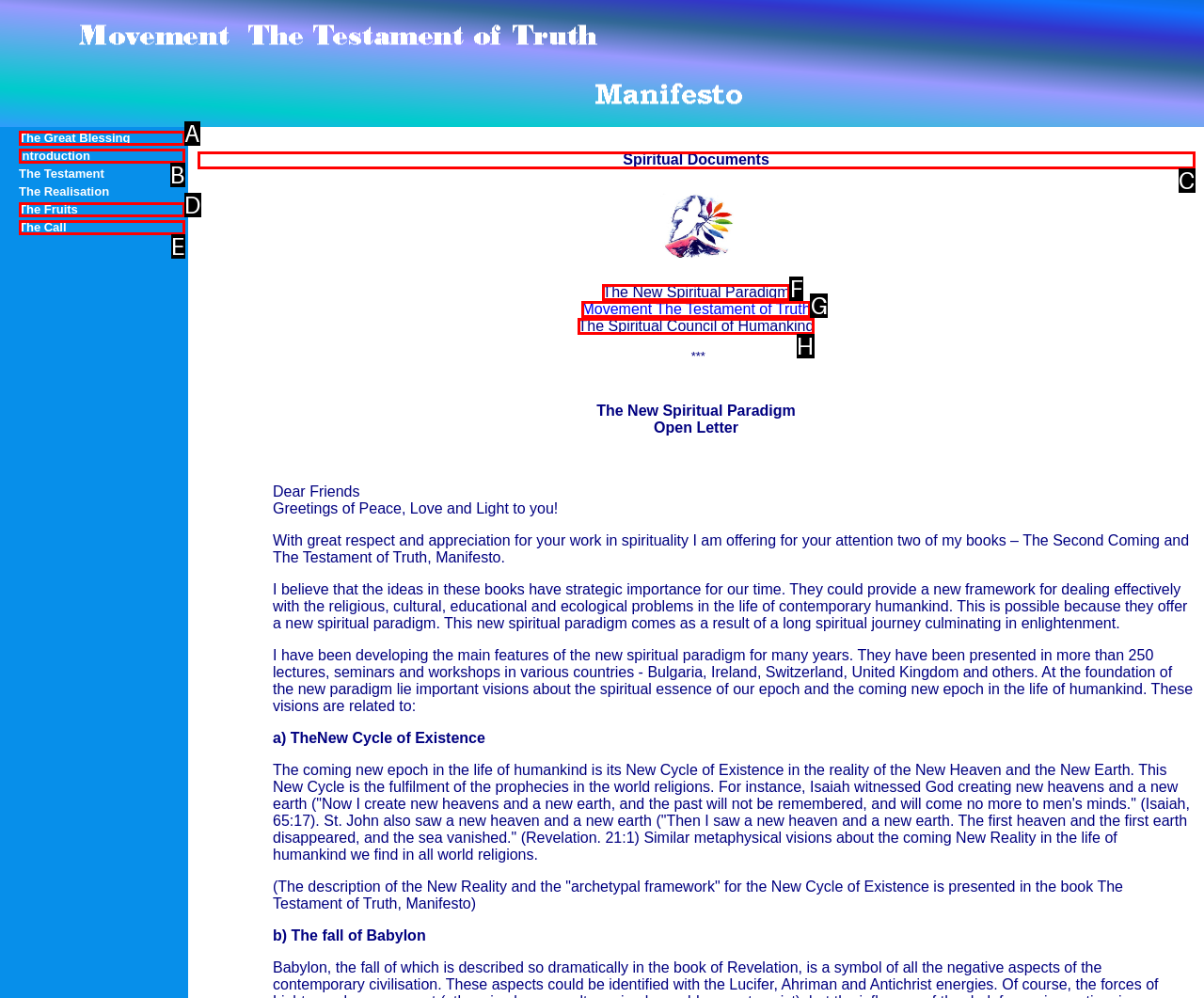Pick the option that corresponds to: Movement The Testament of Truth
Provide the letter of the correct choice.

G